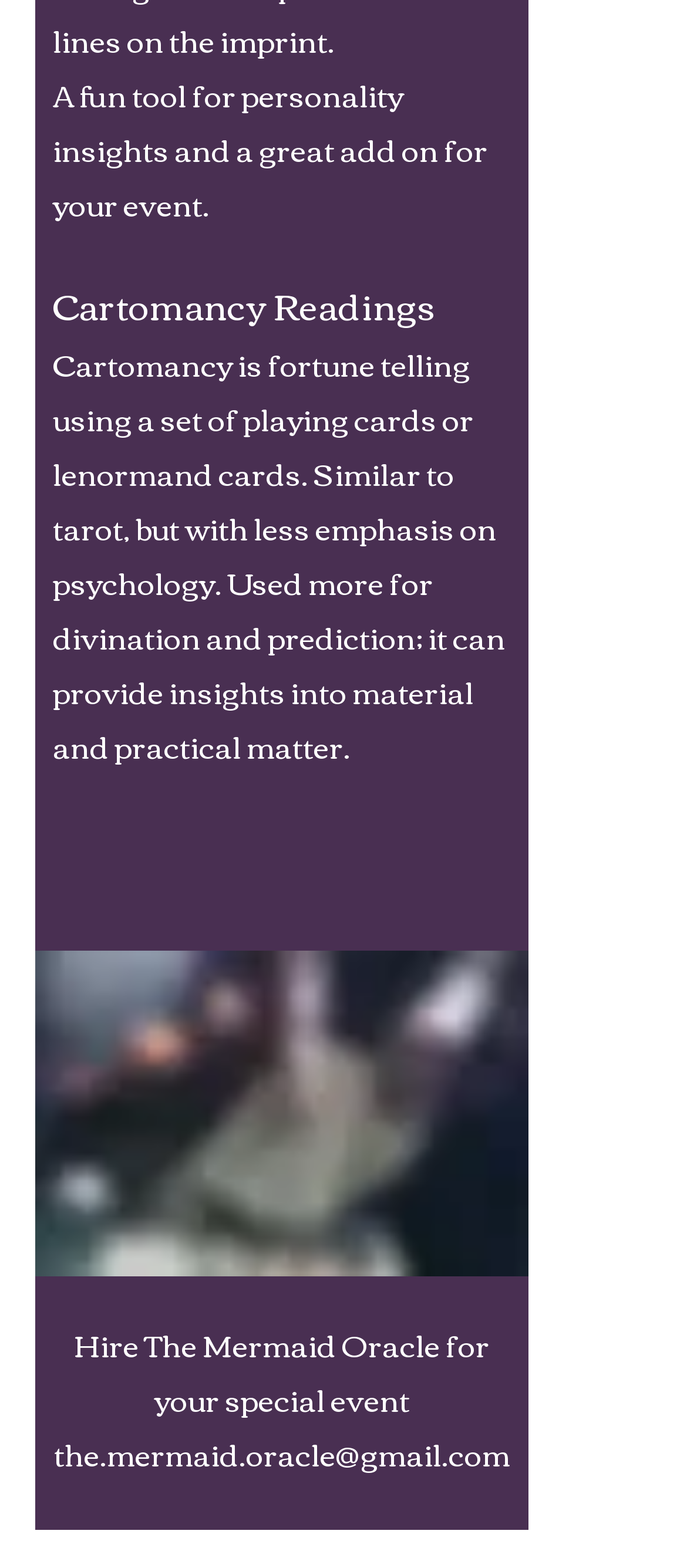What is the purpose of hiring The Mermaid Oracle?
Look at the image and answer with only one word or phrase.

For special events